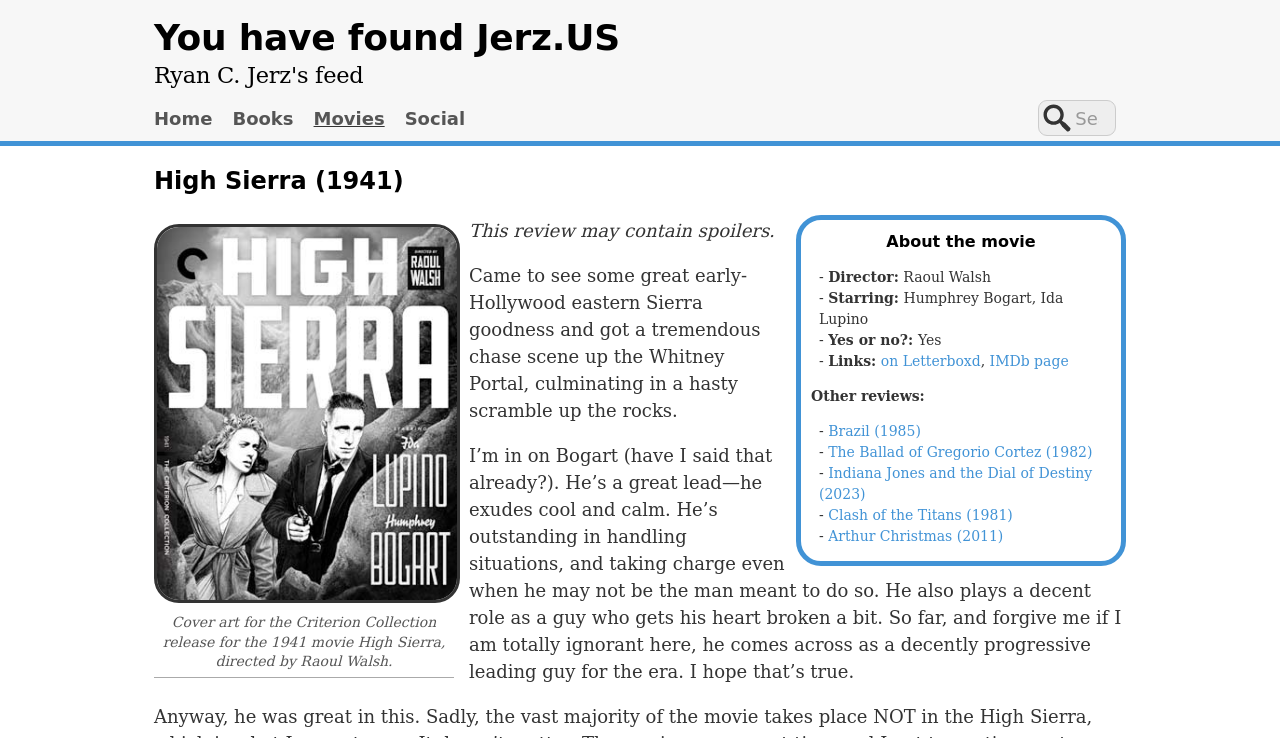Please give a one-word or short phrase response to the following question: 
What is the location of the chase scene in the movie?

Whitney Portal